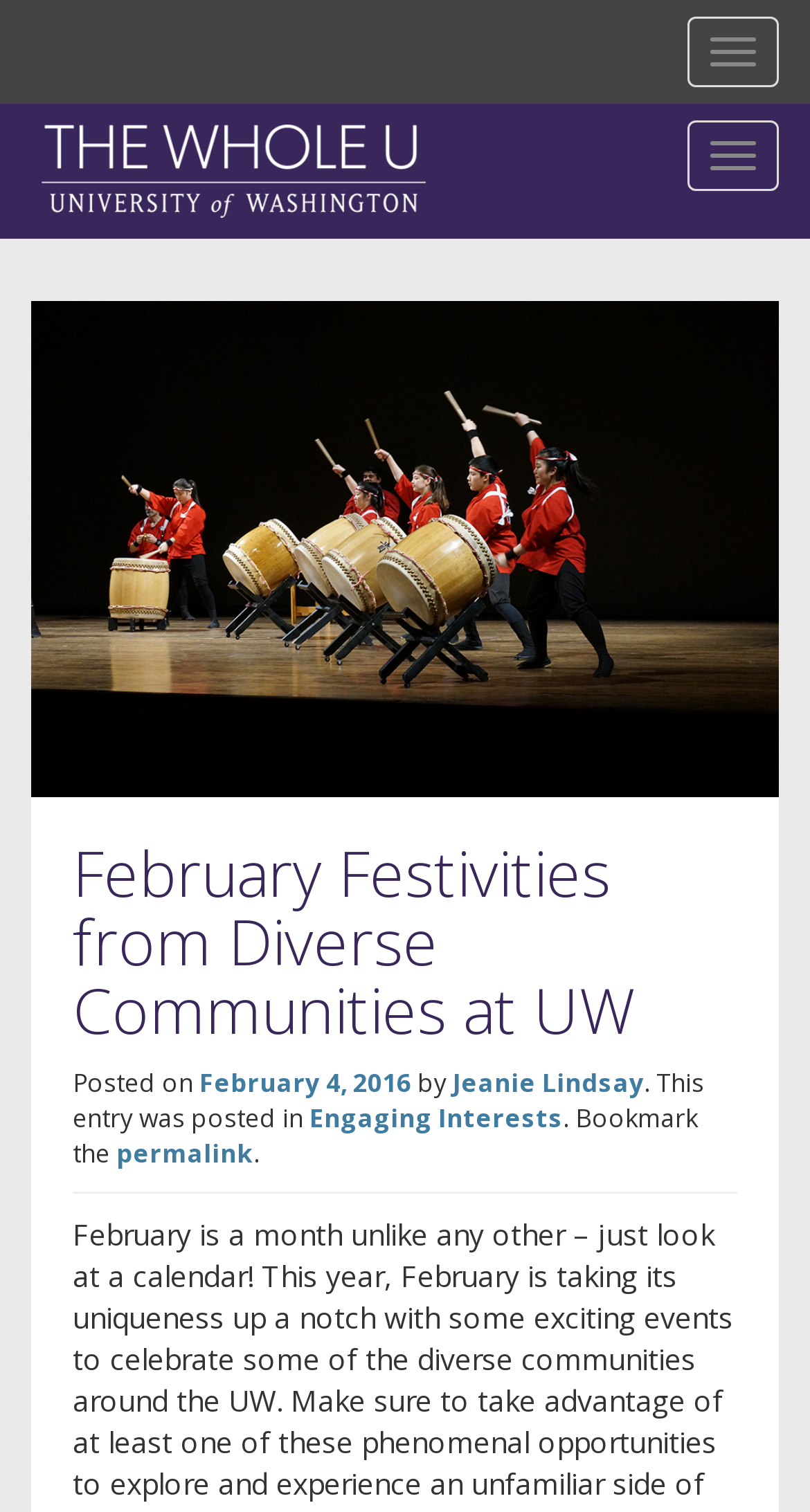Respond with a single word or phrase:
What is the date of the article?

February 4, 2016